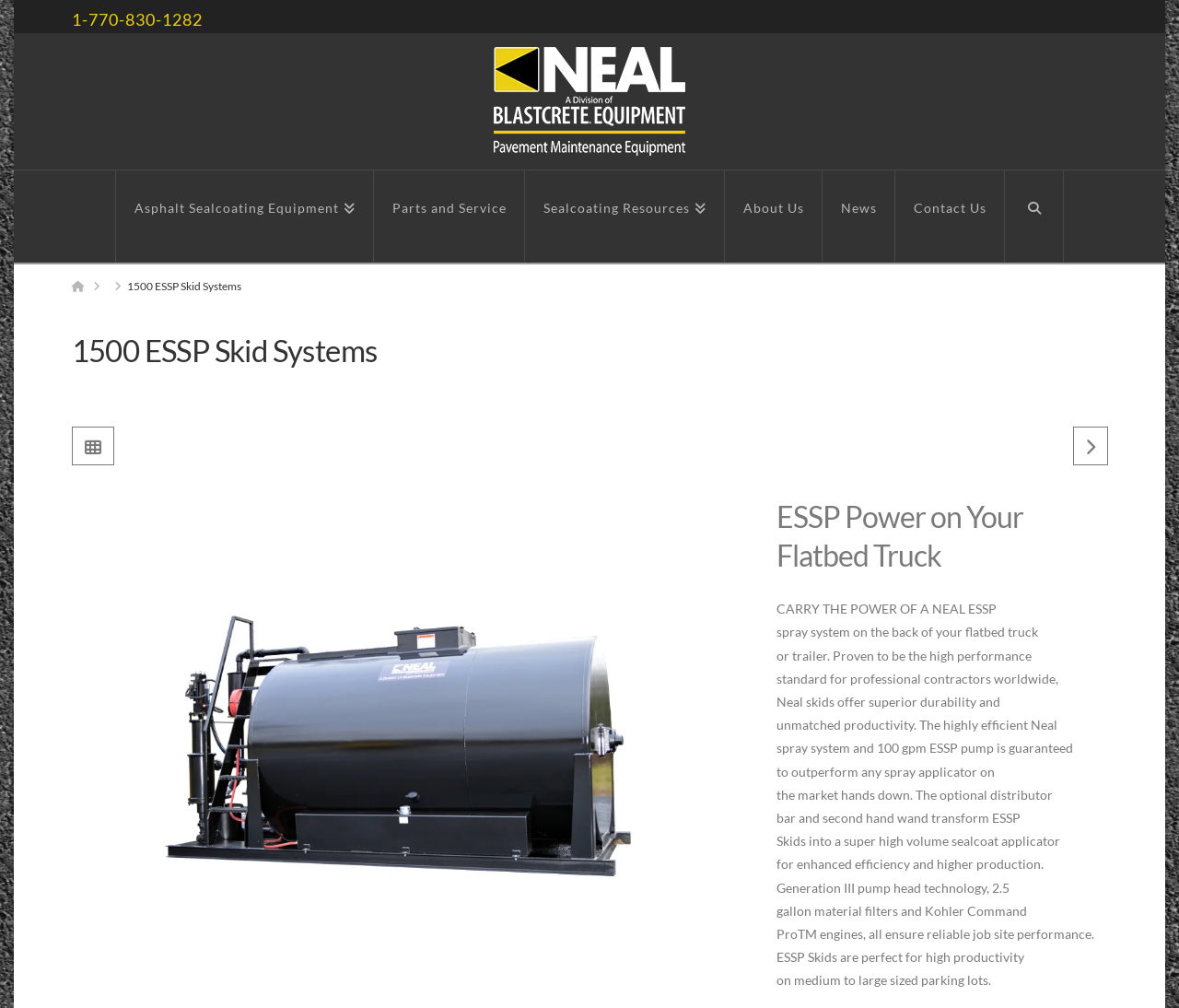Based on the element description Asphalt Sealcoating Equipment, identify the bounding box coordinates for the UI element. The coordinates should be in the format (top-left x, top-left y, bottom-right x, bottom-right y) and within the 0 to 1 range.

[0.098, 0.169, 0.317, 0.261]